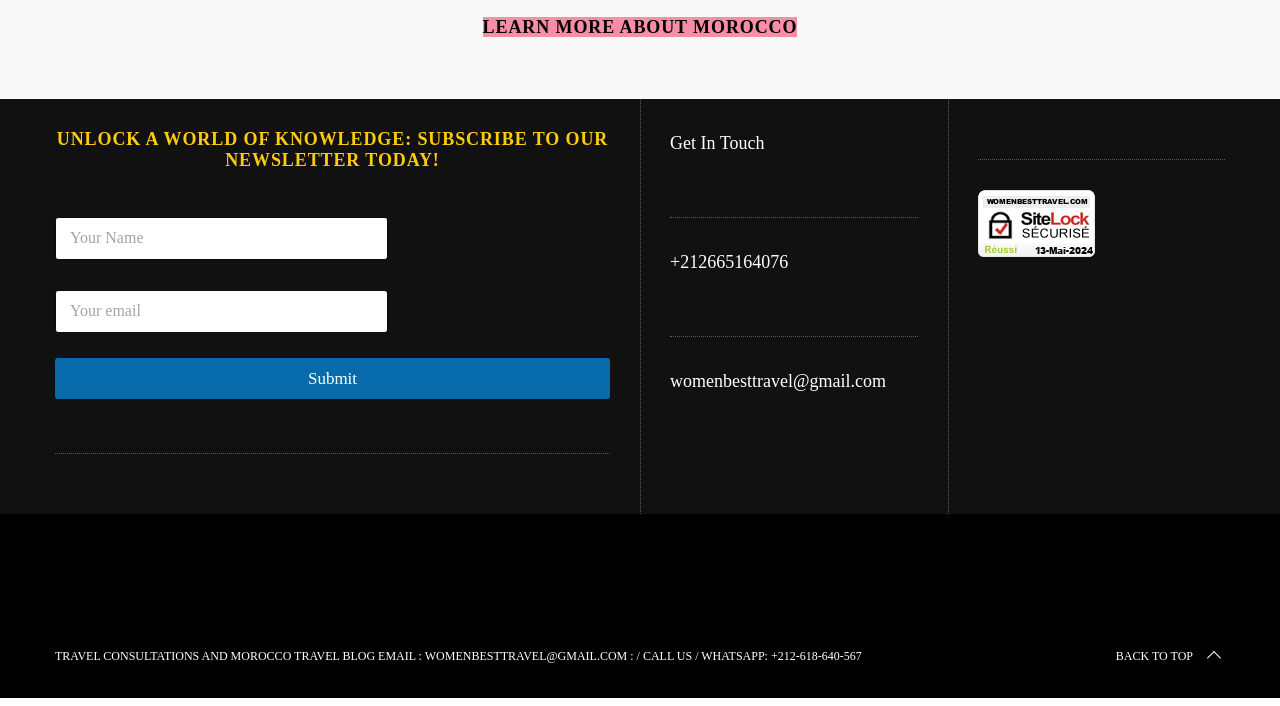What is the email address for travel consultations and Morocco travel blog?
Provide an in-depth answer to the question, covering all aspects.

The webpage has a static text at the bottom with the email address 'womenbesttravel@gmail.com' mentioned as the contact for travel consultations and Morocco travel blog.